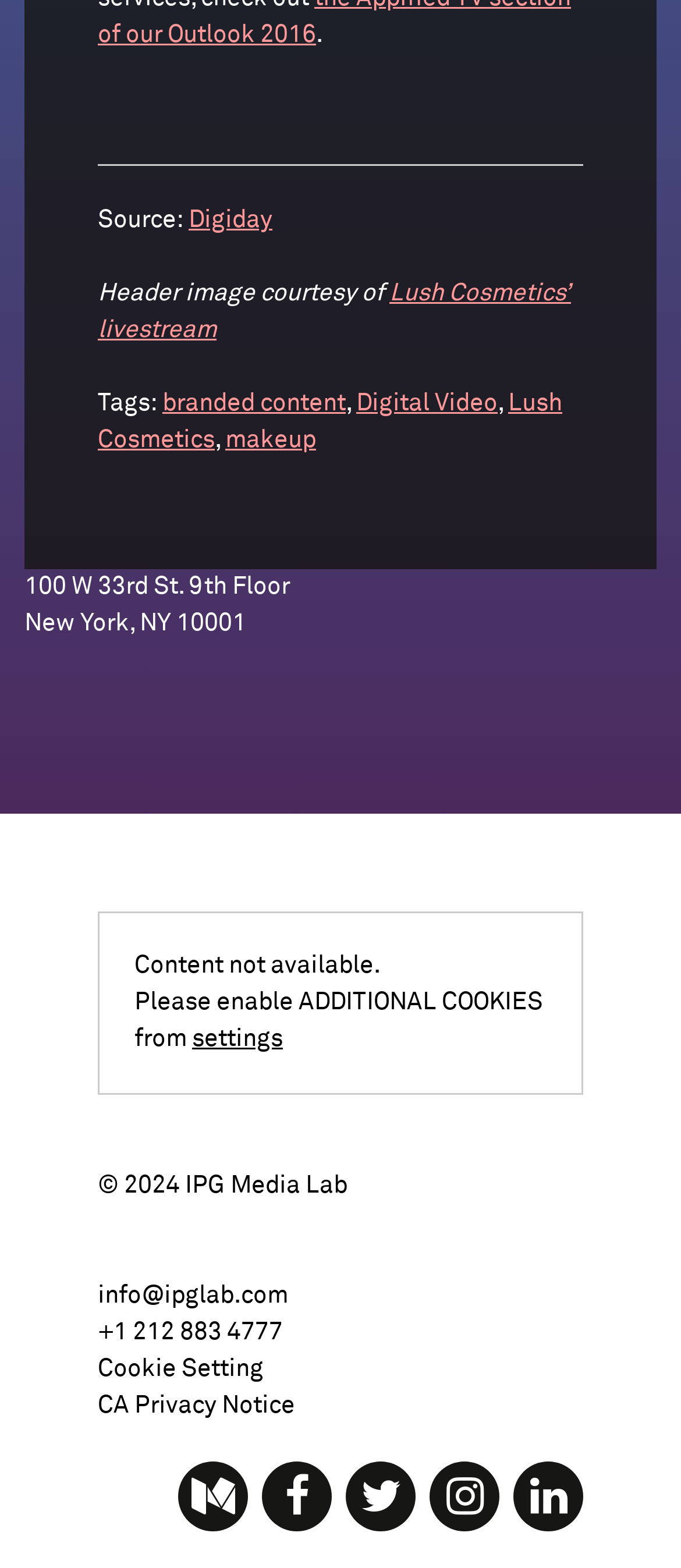Can you show the bounding box coordinates of the region to click on to complete the task described in the instruction: "Click on the link to Digiday"?

[0.277, 0.133, 0.4, 0.148]